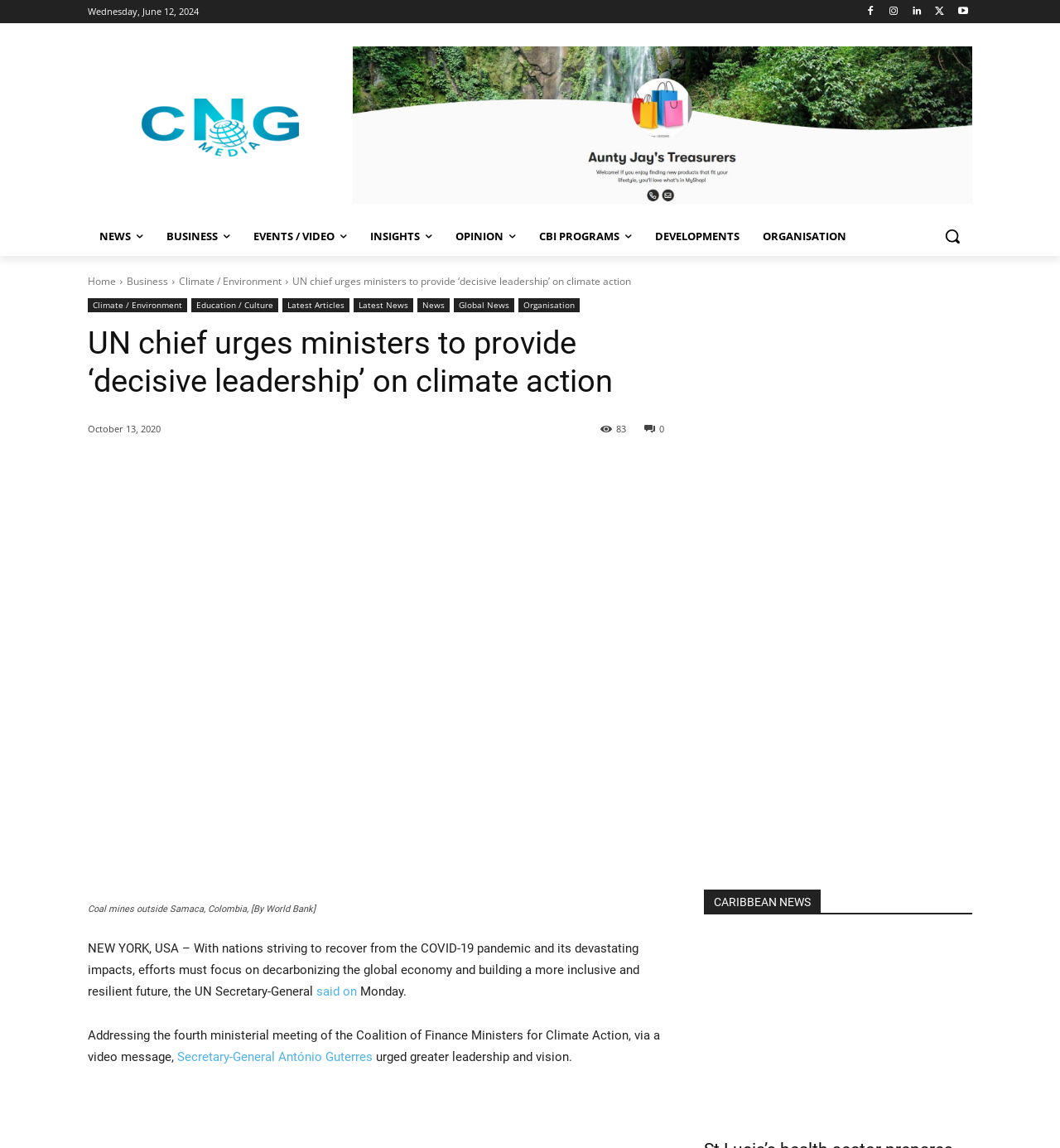Identify the title of the webpage and provide its text content.

UN chief urges ministers to provide ‘decisive leadership’ on climate action